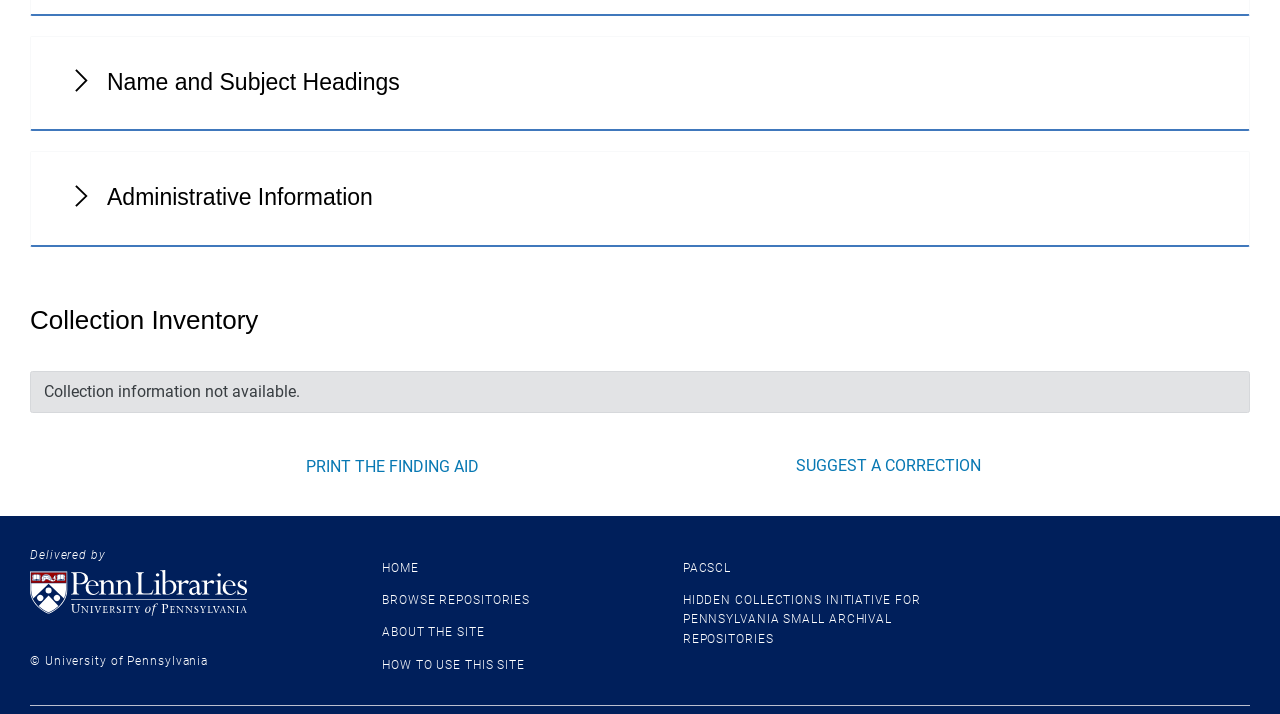Please determine the bounding box coordinates of the area that needs to be clicked to complete this task: 'Click the 'PRINT THE FINDING AID' button'. The coordinates must be four float numbers between 0 and 1, formatted as [left, top, right, bottom].

[0.234, 0.635, 0.379, 0.674]